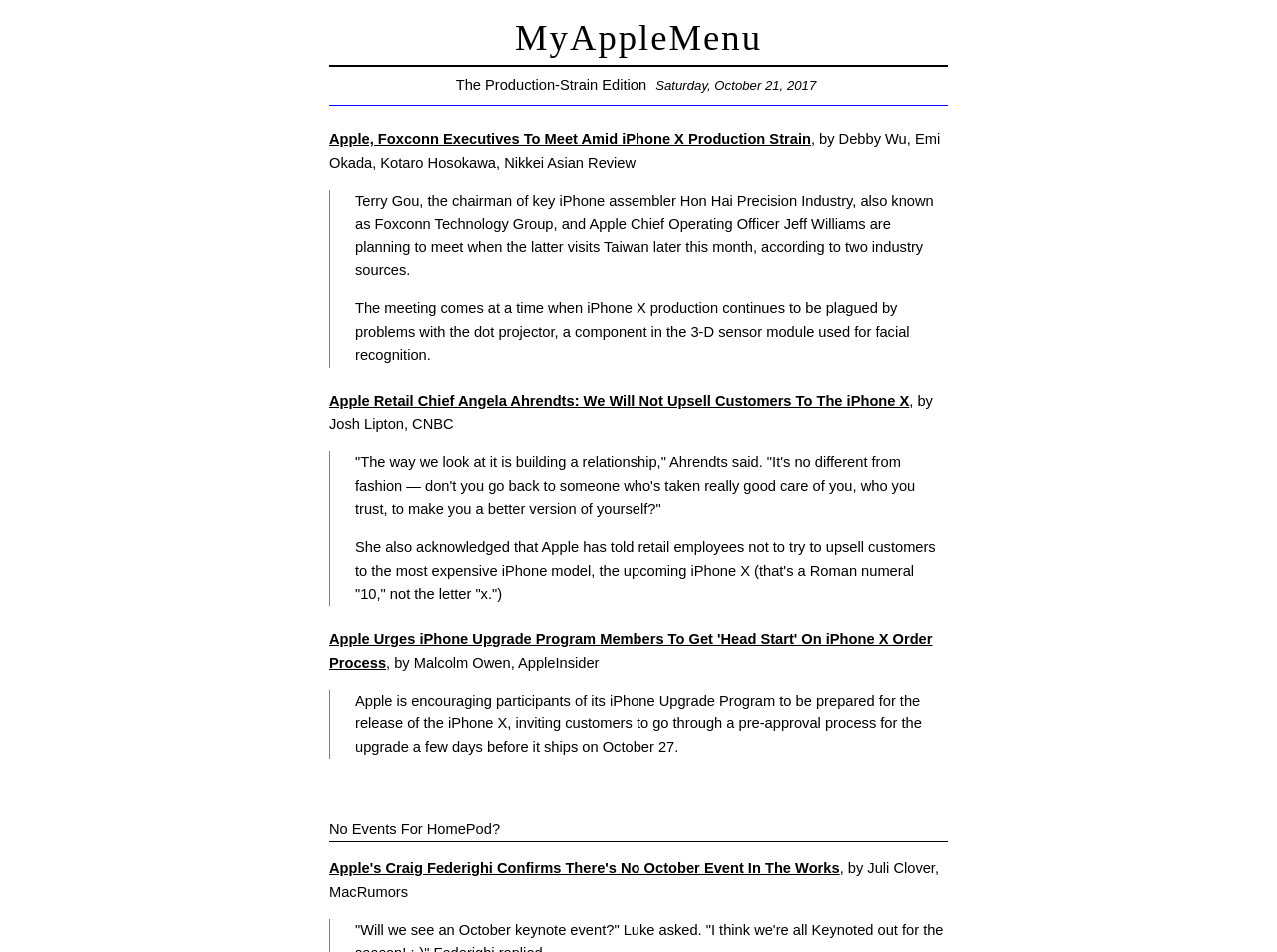Using details from the image, please answer the following question comprehensively:
Who is the chairman of Foxconn Technology Group?

The blockquote section mentions 'Terry Gou, the chairman of key iPhone assembler Hon Hai Precision Industry, also known as Foxconn Technology Group', which indicates that Terry Gou is the chairman of Foxconn Technology Group.